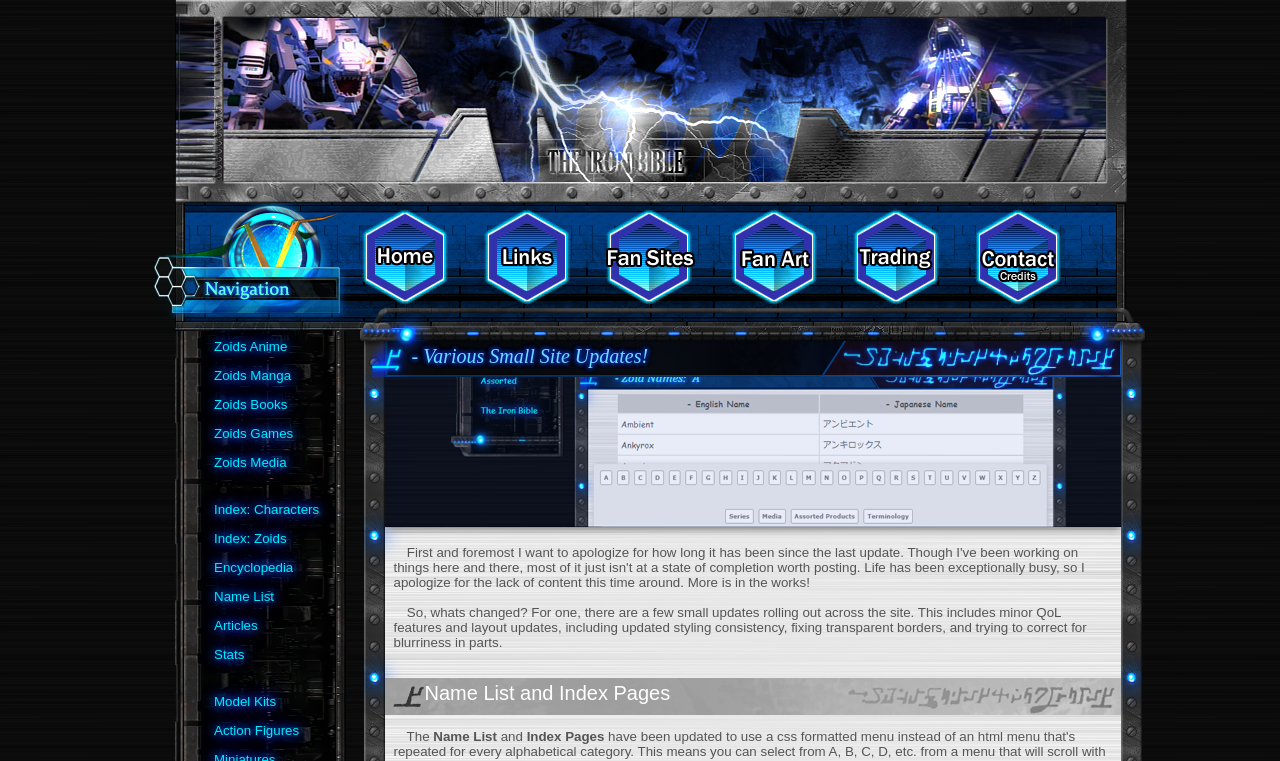Find the headline of the webpage and generate its text content.

Name List and Index Pages